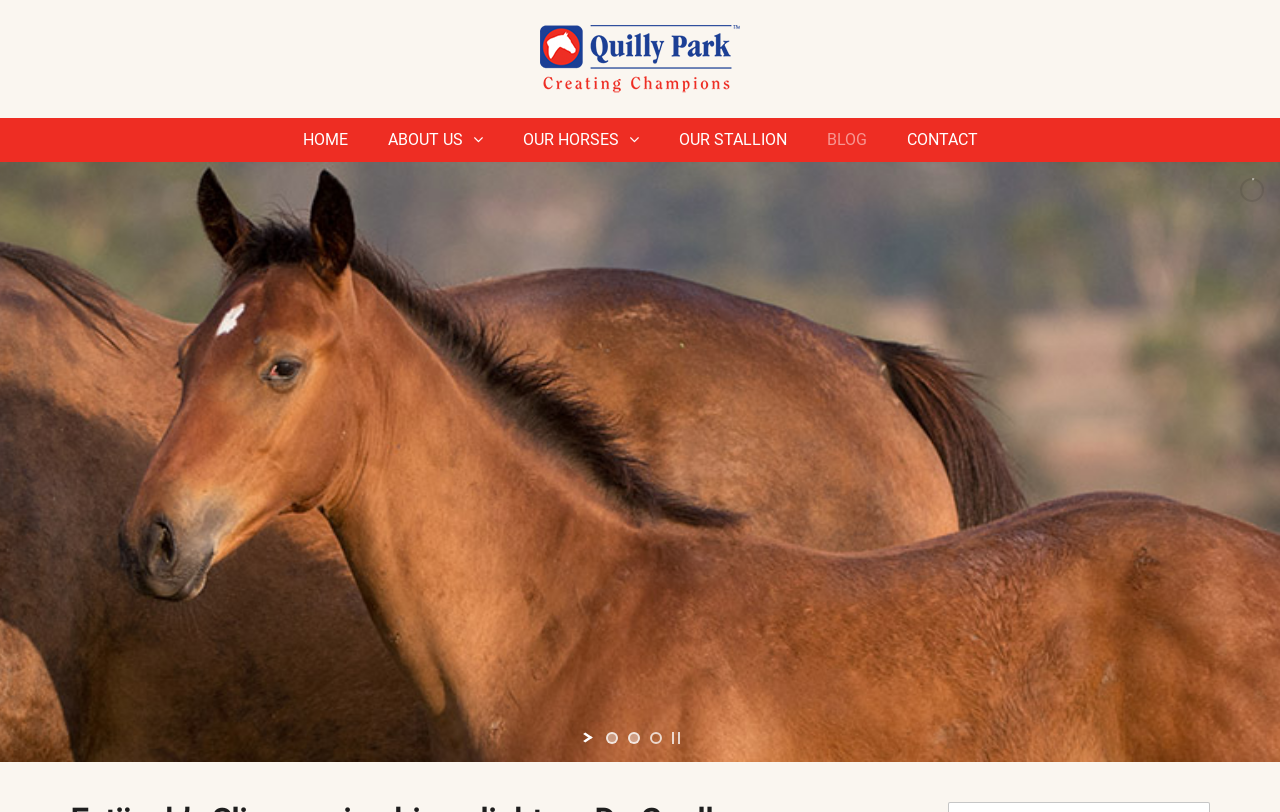What is the primary heading on this webpage?

Estijaab’s Slipper win shines light on De Gaulle